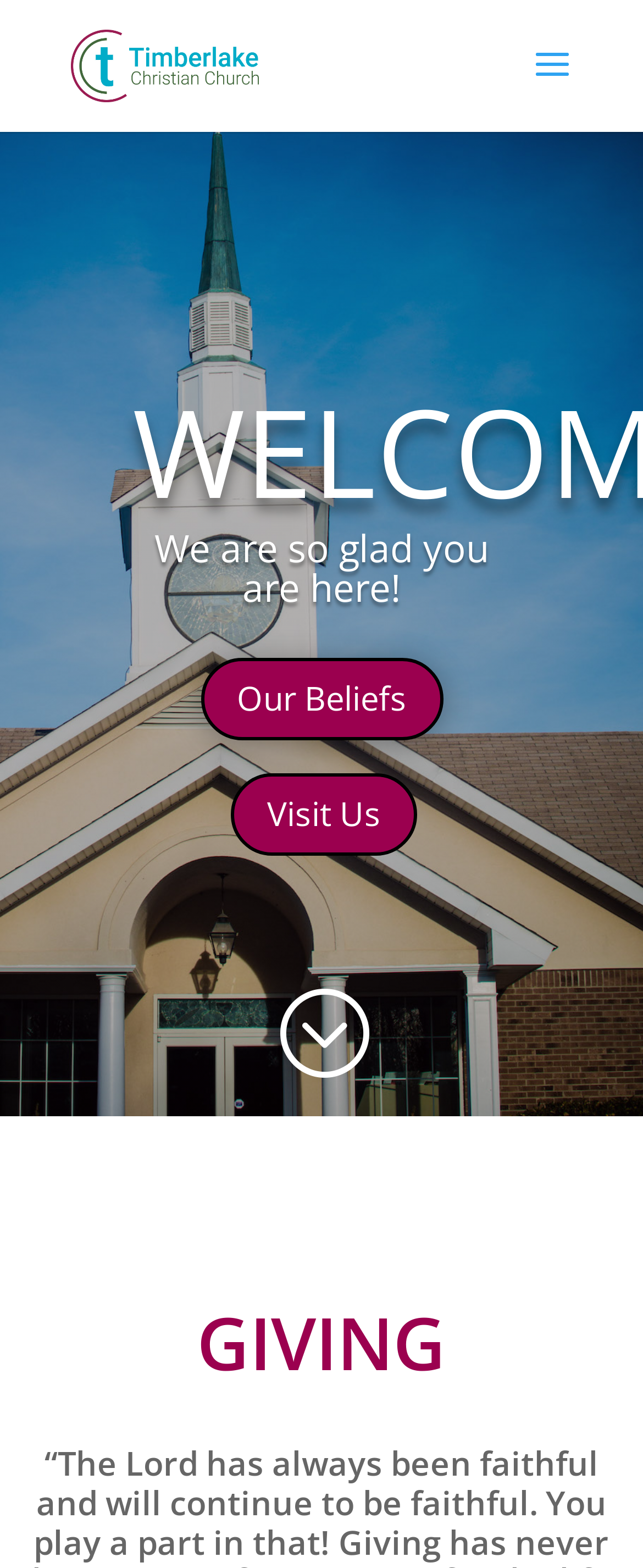Provide a comprehensive description of the webpage.

The webpage is about Timberlake Christian Church, located in the Lynchburg, VA area. At the top left of the page, there is a link and an image, both labeled "Timberlake Christian Church", which likely serve as a logo or title for the church. 

Below the logo, there is a heading that reads "WELCOME" in a prominent position, taking up a significant portion of the page width. Underneath the "WELCOME" heading, there is a brief message that says "We are so glad you are here!".

To the right of the welcome message, there are three links: "Our Beliefs", "Visit Us", and a semicolon link. These links are positioned in a vertical column, with "Our Beliefs" at the top, followed by "Visit Us", and then the semicolon link at the bottom.

At the bottom of the page, there is a heading that reads "GIVING", which takes up almost the entire page width. This section appears to be separate from the welcome and links section above, and may contain information about donating or supporting the church.